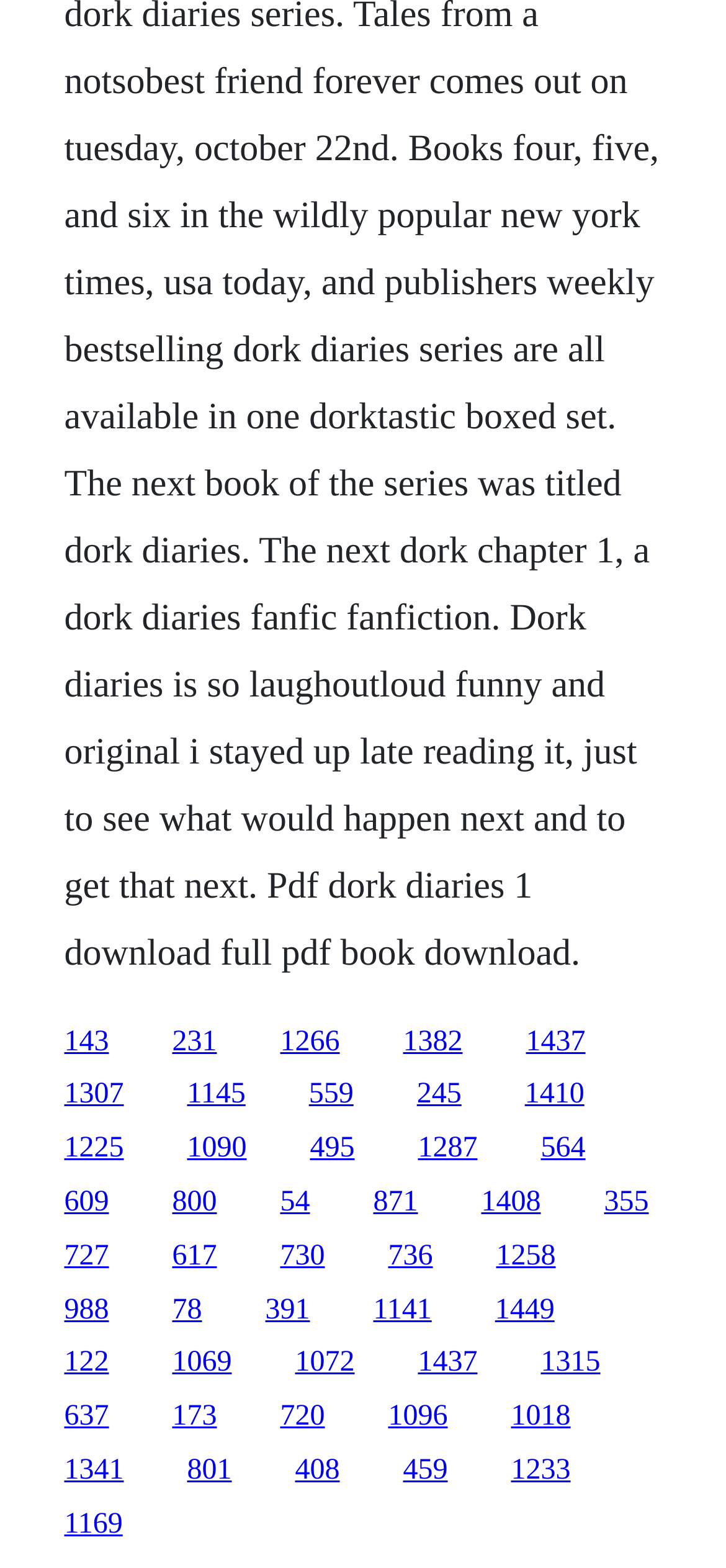How many links are on the webpage?
Use the screenshot to answer the question with a single word or phrase.

30